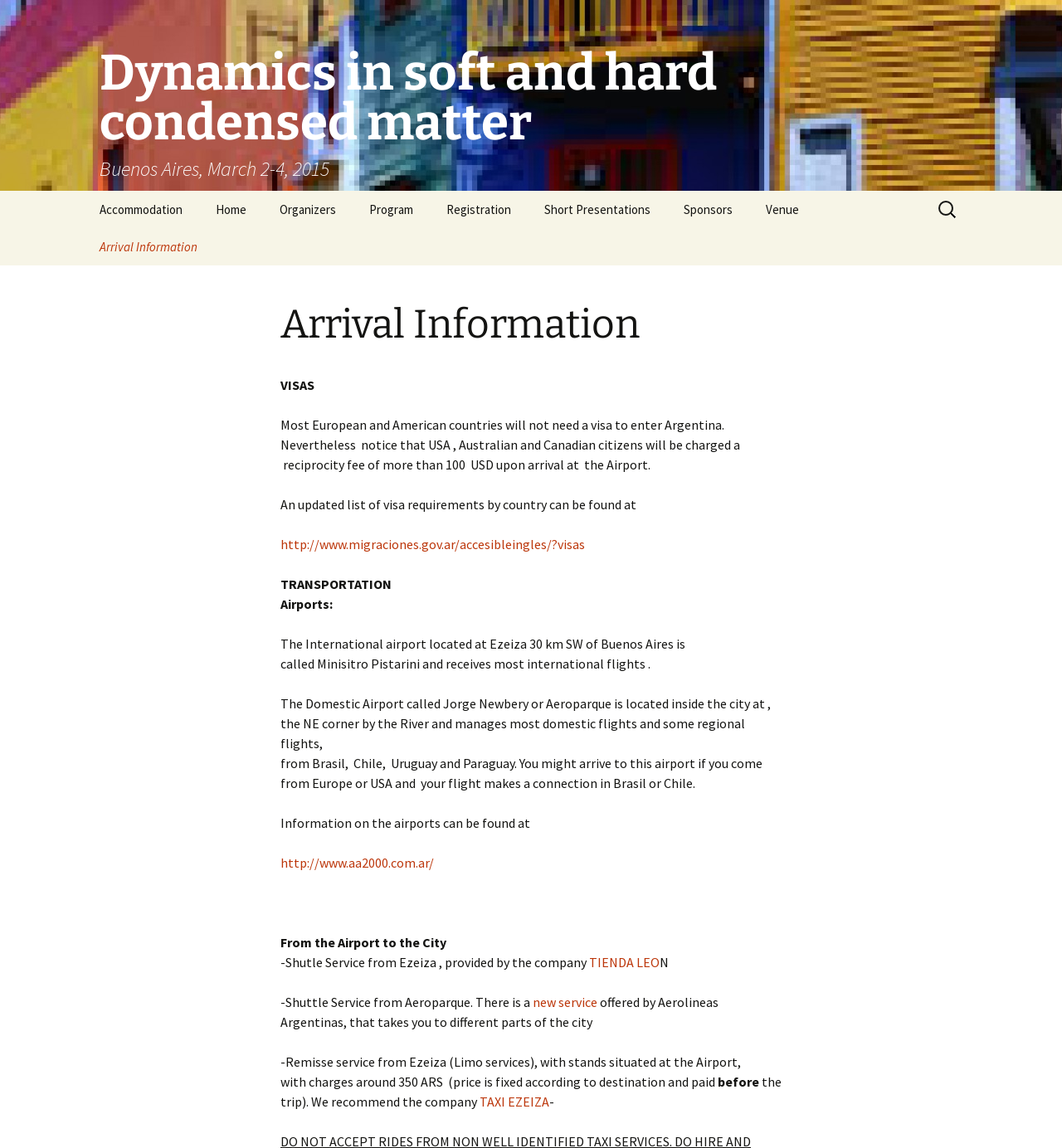Describe the webpage in detail, including text, images, and layout.

The webpage is about arrival information for the "Dynamics in soft and hard condensed matter" conference in Buenos Aires, March 2-4, 2015. At the top, there is a heading with the conference title and location. Below it, there are several links to different sections of the website, including "Accommodation", "Home", "Organizers", "Program", "Registration", "Short Presentations", "Sponsors", and "Venue". 

On the top right, there is a search bar with a label "Search for:". 

The main content of the page is divided into two sections: "VISAS" and "TRANSPORTATION". The "VISAS" section provides information about visa requirements for different countries, including a link to an official government website for more information. 

The "TRANSPORTATION" section is further divided into three subsections: "Airports", "Information on the airports", and "From the Airport to the City". The "Airports" subsection explains that there are two airports in Buenos Aires: Ministro Pistarini International Airport, which receives most international flights, and Jorge Newbery Domestic Airport, which manages most domestic flights and some regional flights. The "Information on the airports" subsection provides a link to the airport's website. The "From the Airport to the City" subsection describes three options for getting from the airport to the city: shuttle services from both airports, and a remisse (limo) service from Ezeiza airport.